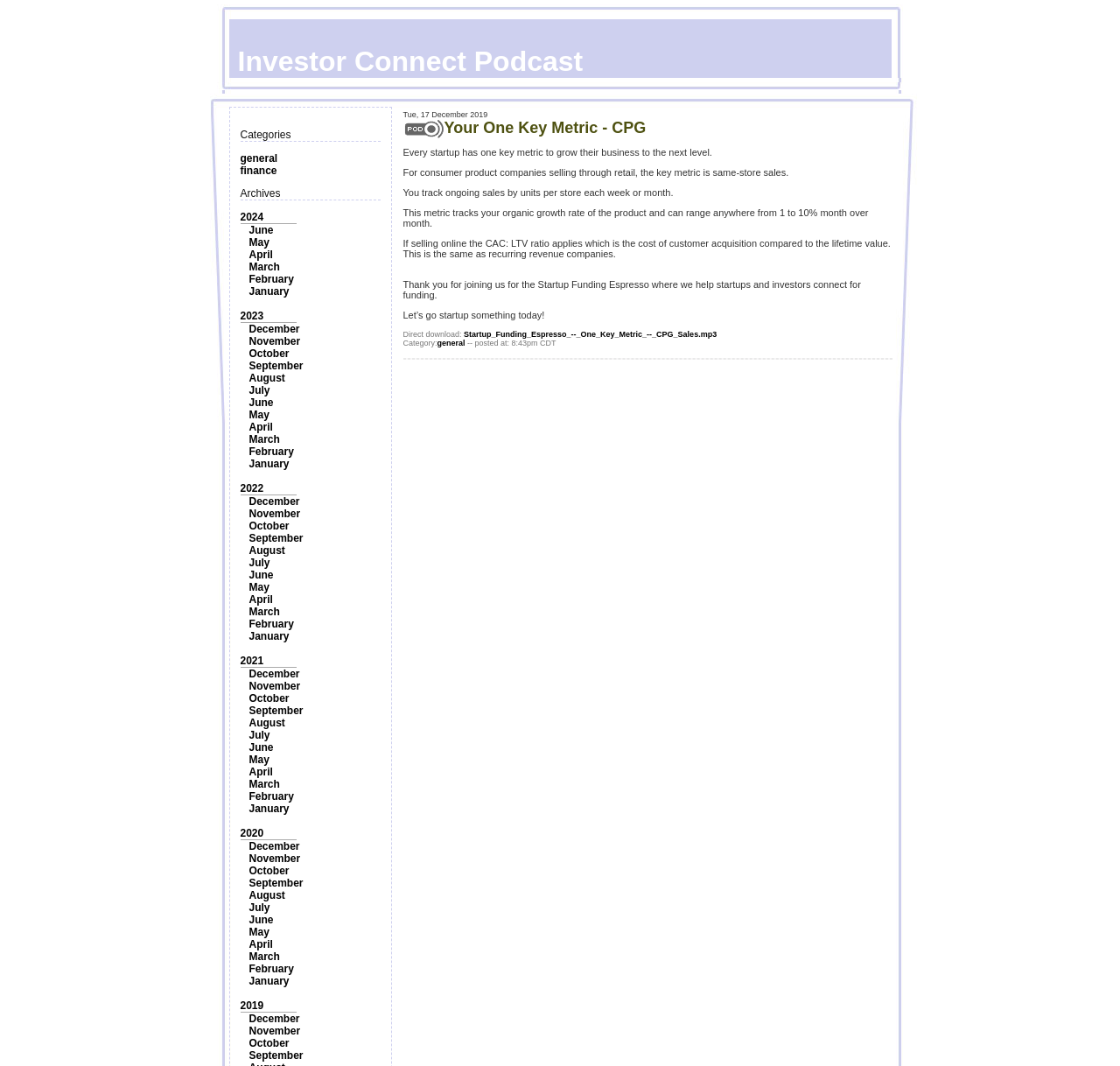Determine the bounding box coordinates for the area that needs to be clicked to fulfill this task: "Listen to the 'Your One Key Metric - CPG' podcast". The coordinates must be given as four float numbers between 0 and 1, i.e., [left, top, right, bottom].

[0.396, 0.112, 0.577, 0.128]